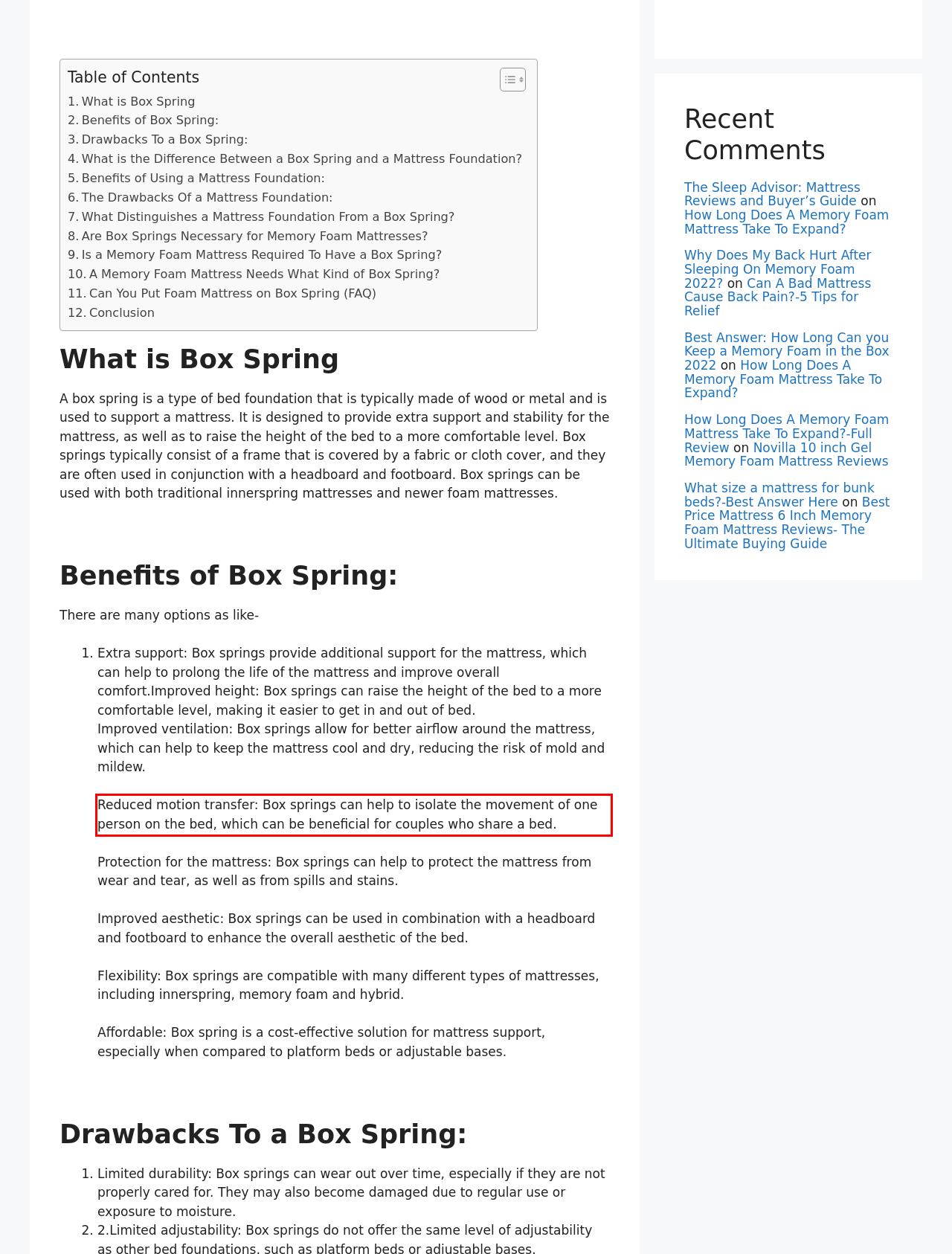You are looking at a screenshot of a webpage with a red rectangle bounding box. Use OCR to identify and extract the text content found inside this red bounding box.

Reduced motion transfer: Box springs can help to isolate the movement of one person on the bed, which can be beneficial for couples who share a bed.